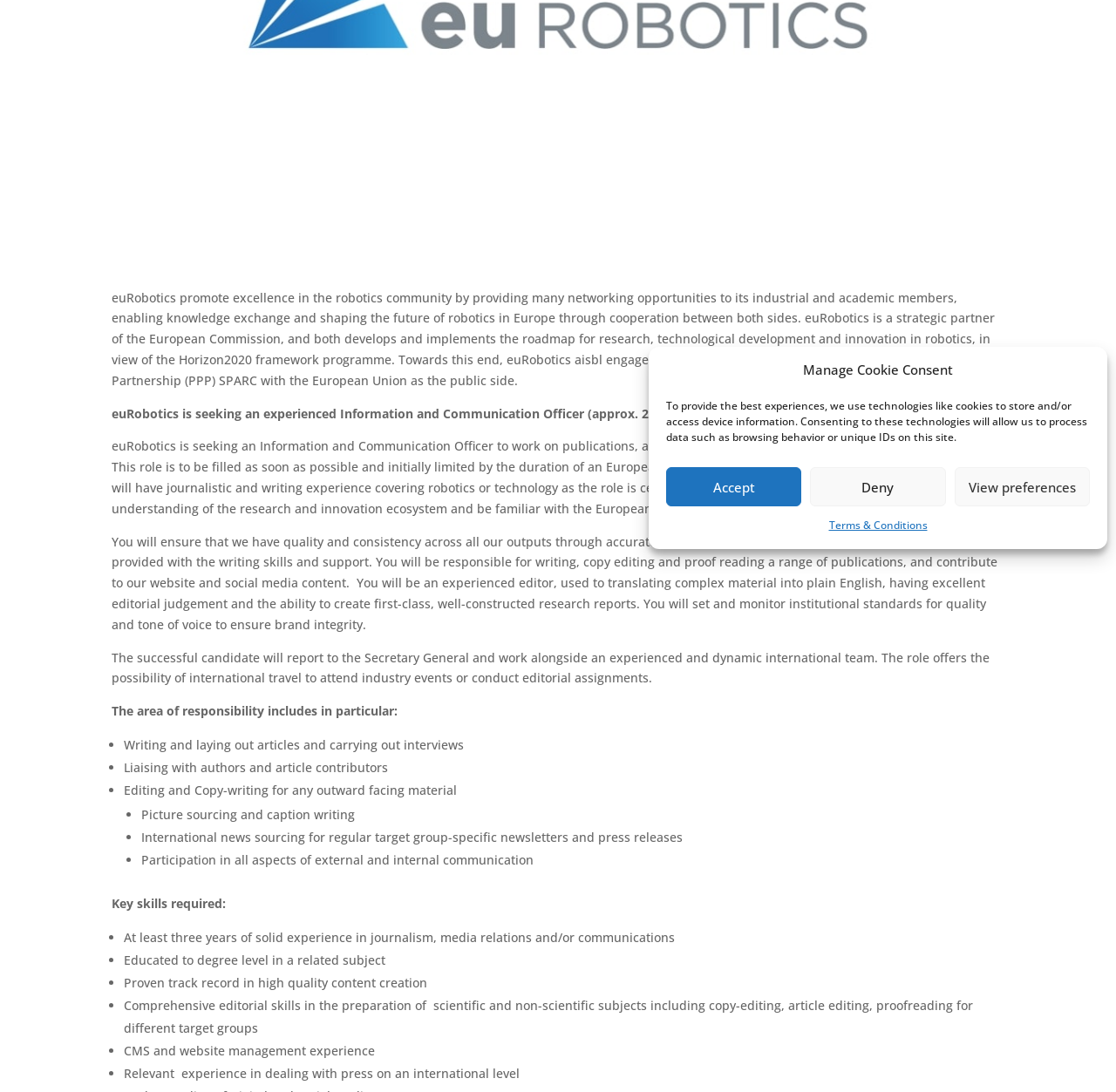Extract the bounding box coordinates of the UI element described: "Terms & Conditions". Provide the coordinates in the format [left, top, right, bottom] with values ranging from 0 to 1.

[0.743, 0.472, 0.831, 0.491]